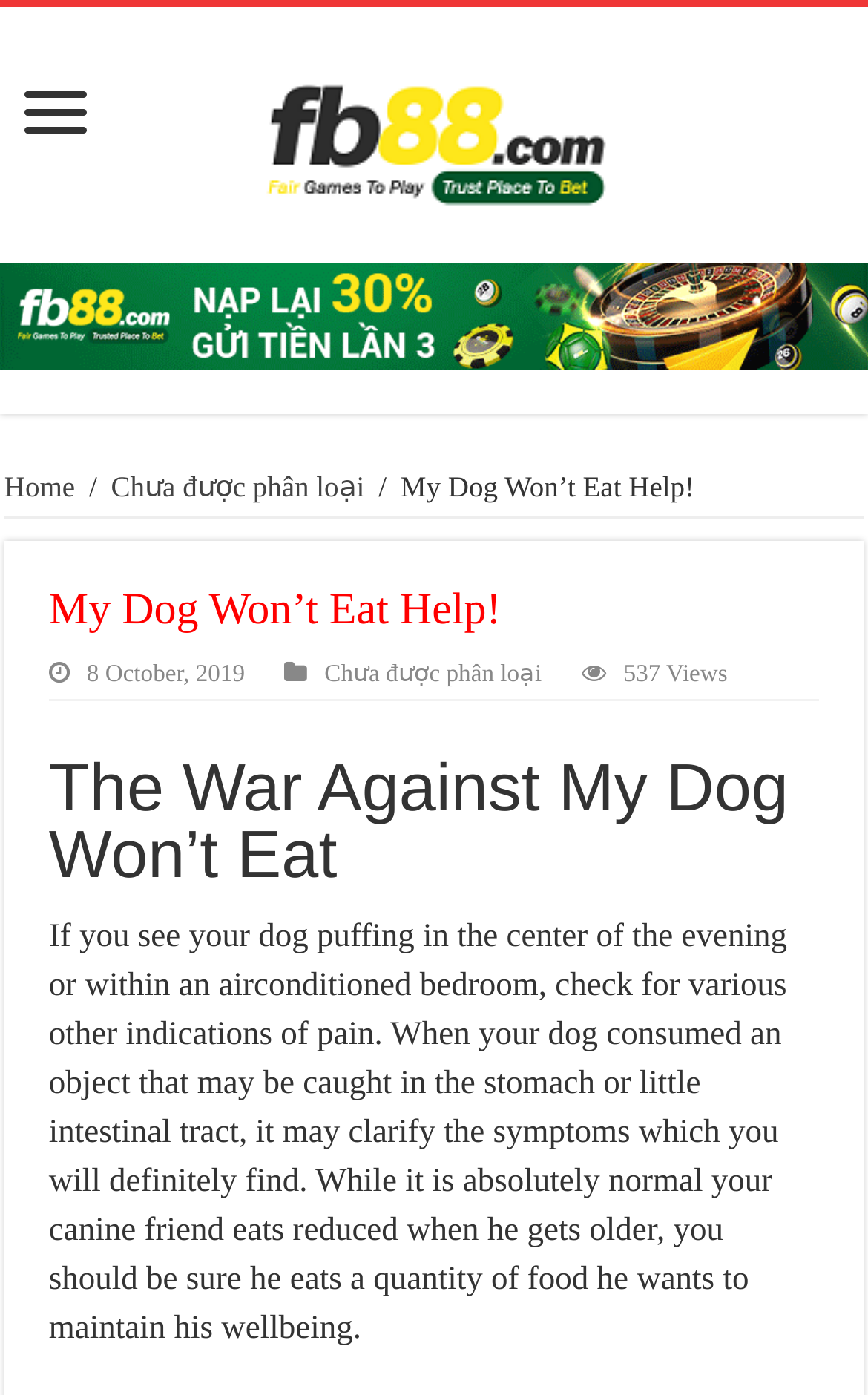What is the title of the article?
Please respond to the question with a detailed and well-explained answer.

I found the title of the article by looking at the heading 'The War Against My Dog Won’t Eat' which is located above the article content.